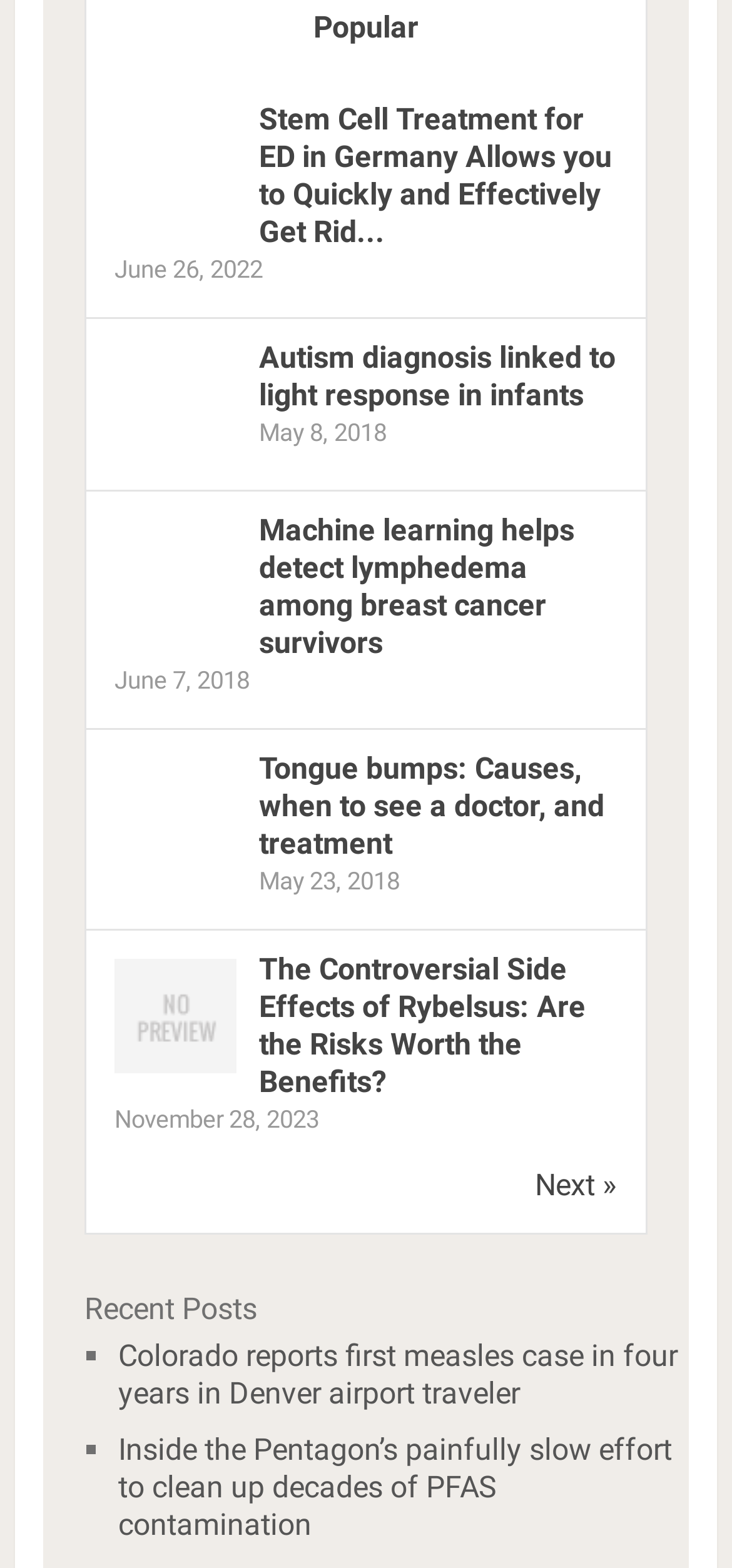Find the bounding box coordinates of the clickable region needed to perform the following instruction: "Read about The Controversial Side Effects of Rybelsus". The coordinates should be provided as four float numbers between 0 and 1, i.e., [left, top, right, bottom].

[0.156, 0.671, 0.323, 0.694]